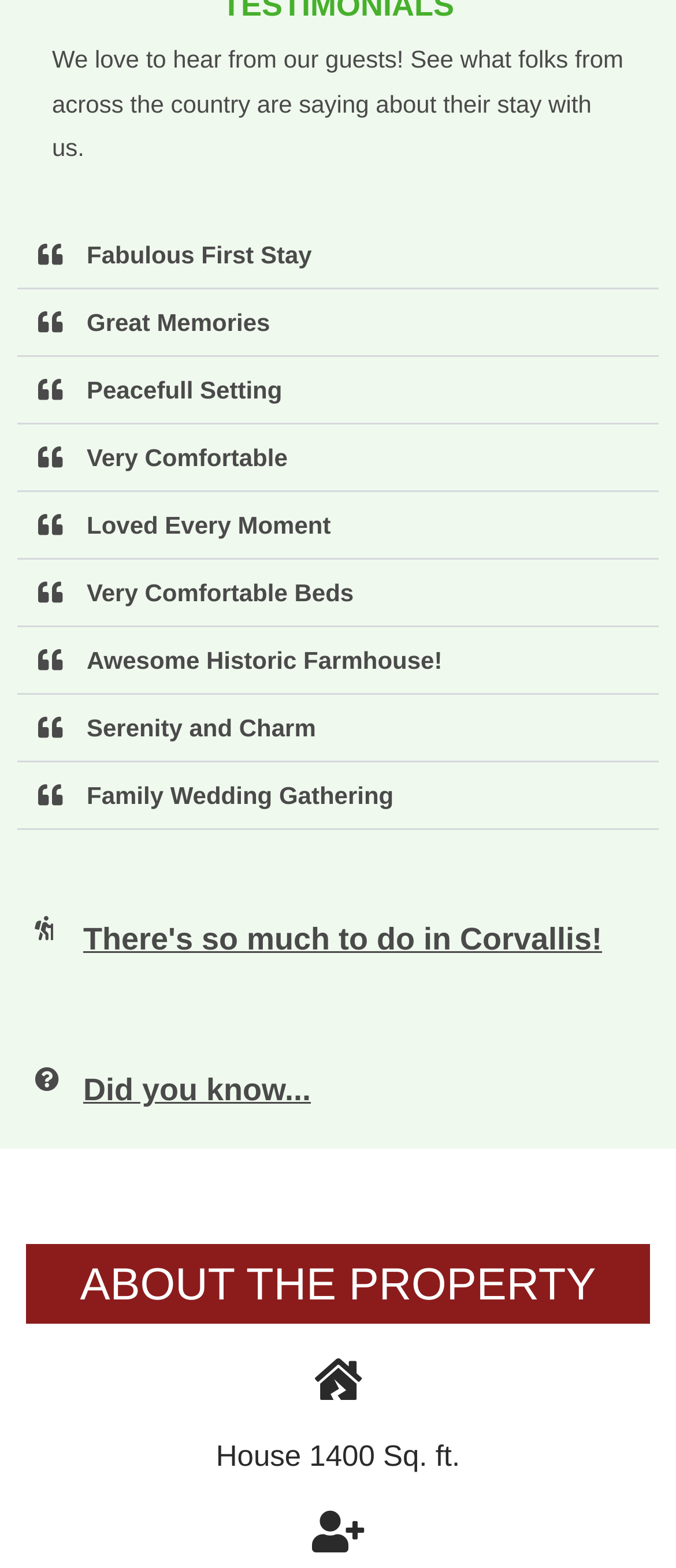Identify the bounding box for the UI element described as: "Loved Every Moment". Ensure the coordinates are four float numbers between 0 and 1, formatted as [left, top, right, bottom].

[0.026, 0.314, 0.974, 0.357]